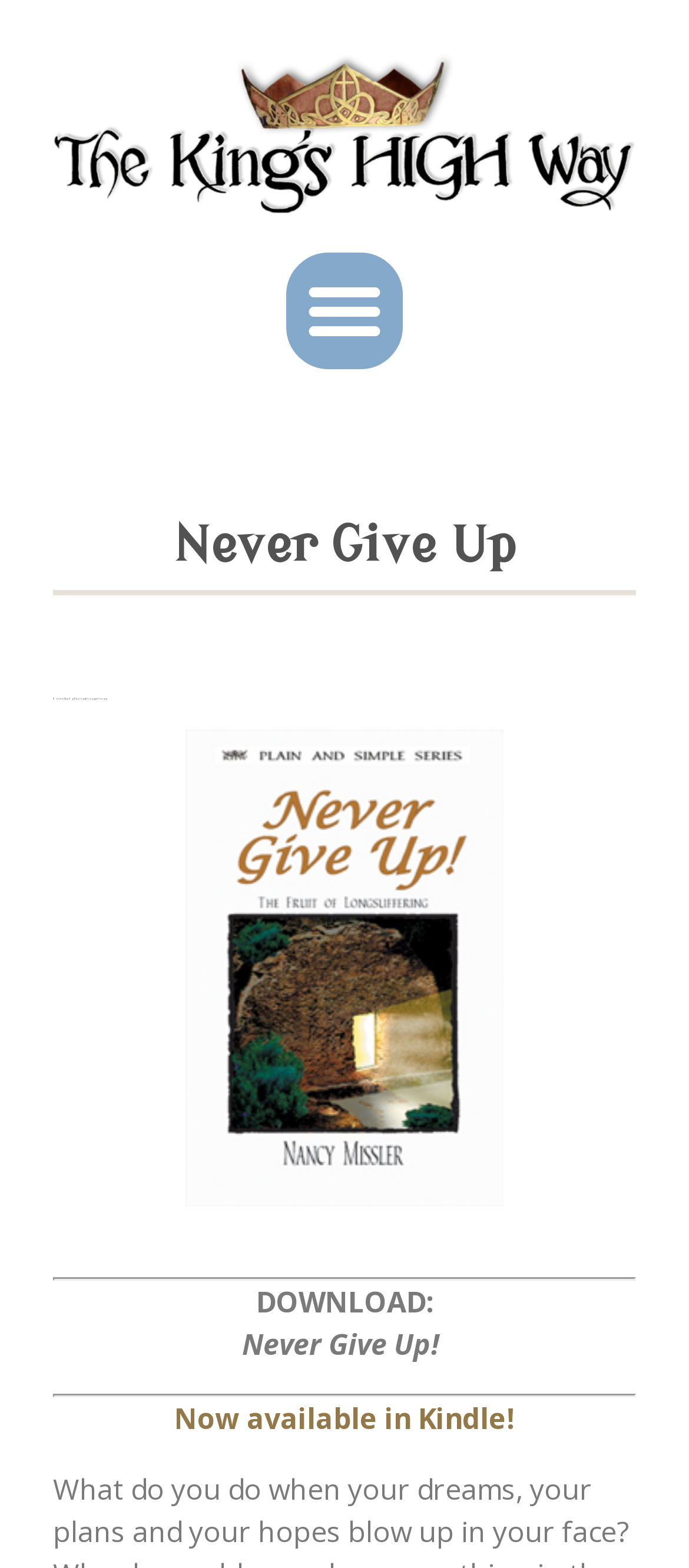What is the logo on the top left corner?
Please provide a single word or phrase as the answer based on the screenshot.

The King's High Way Logo